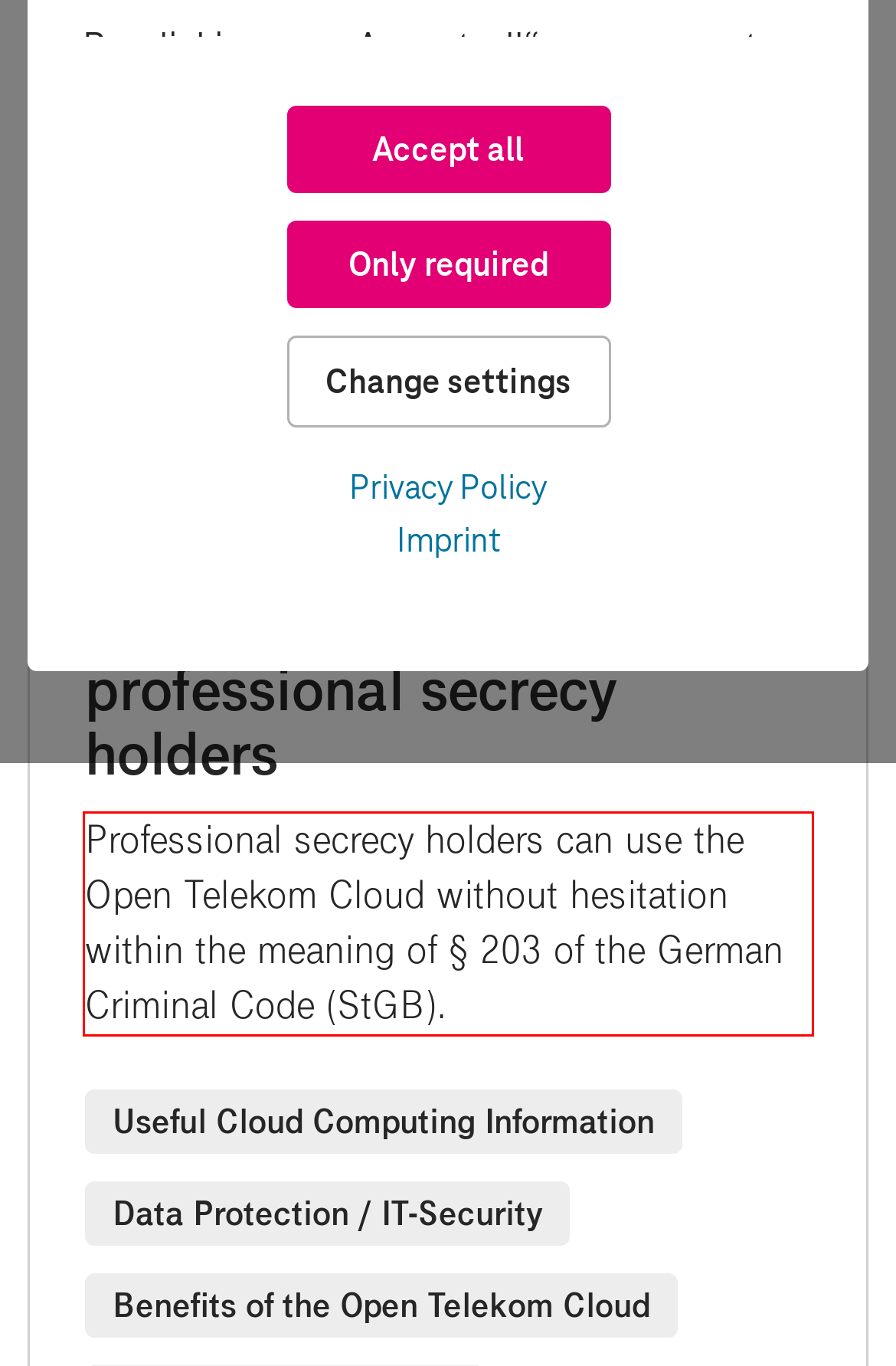In the screenshot of the webpage, find the red bounding box and perform OCR to obtain the text content restricted within this red bounding box.

Professional secrecy holders can use the Open Telekom Cloud without hesitation within the meaning of § 203 of the German Criminal Code (StGB).